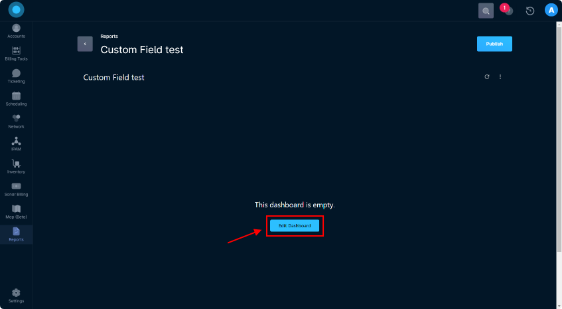What is the purpose of the 'Publish' button? Examine the screenshot and reply using just one word or a brief phrase.

sharing or finalizing